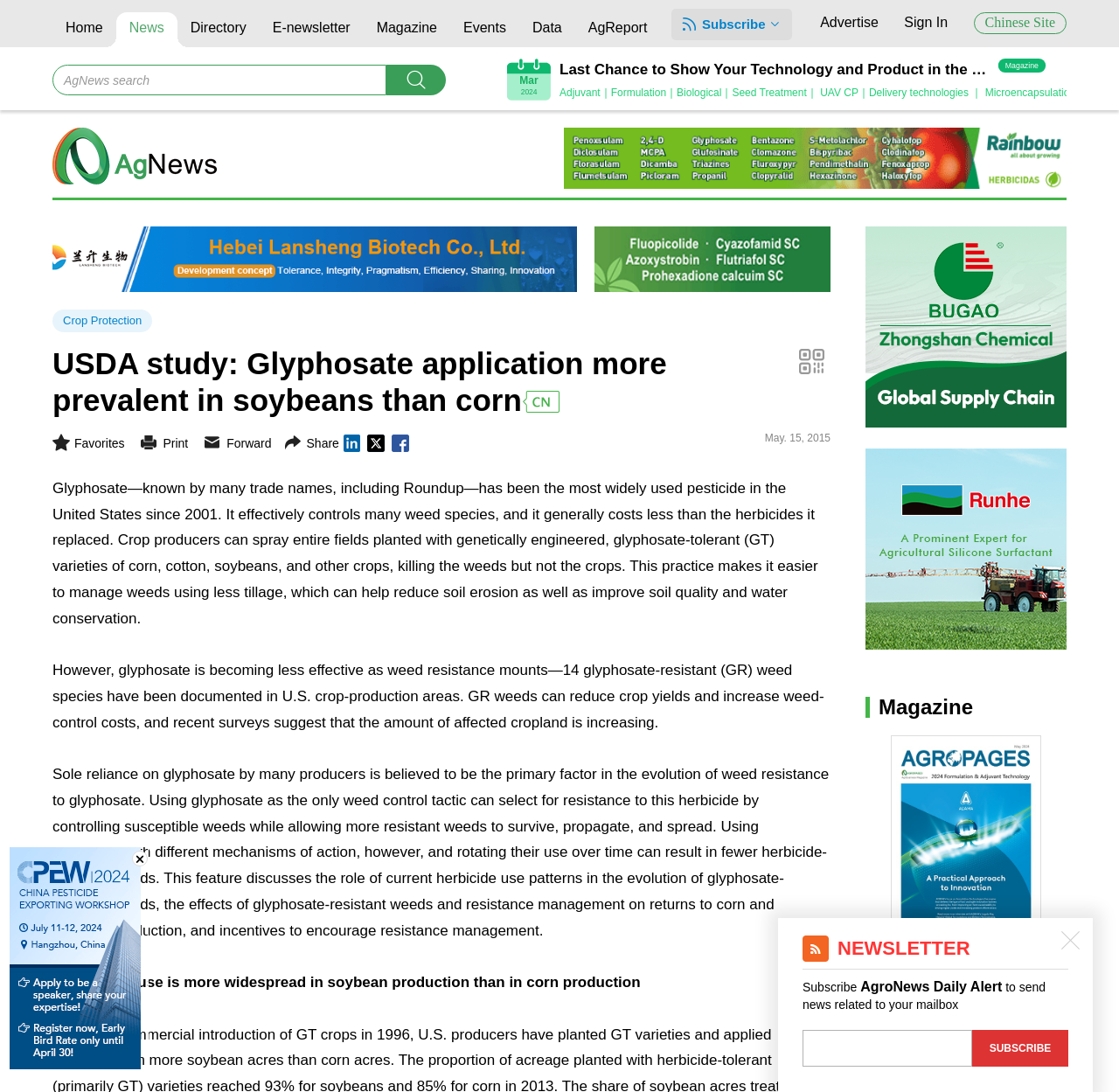Predict the bounding box of the UI element that fits this description: "Magazine".

[0.785, 0.638, 0.87, 0.658]